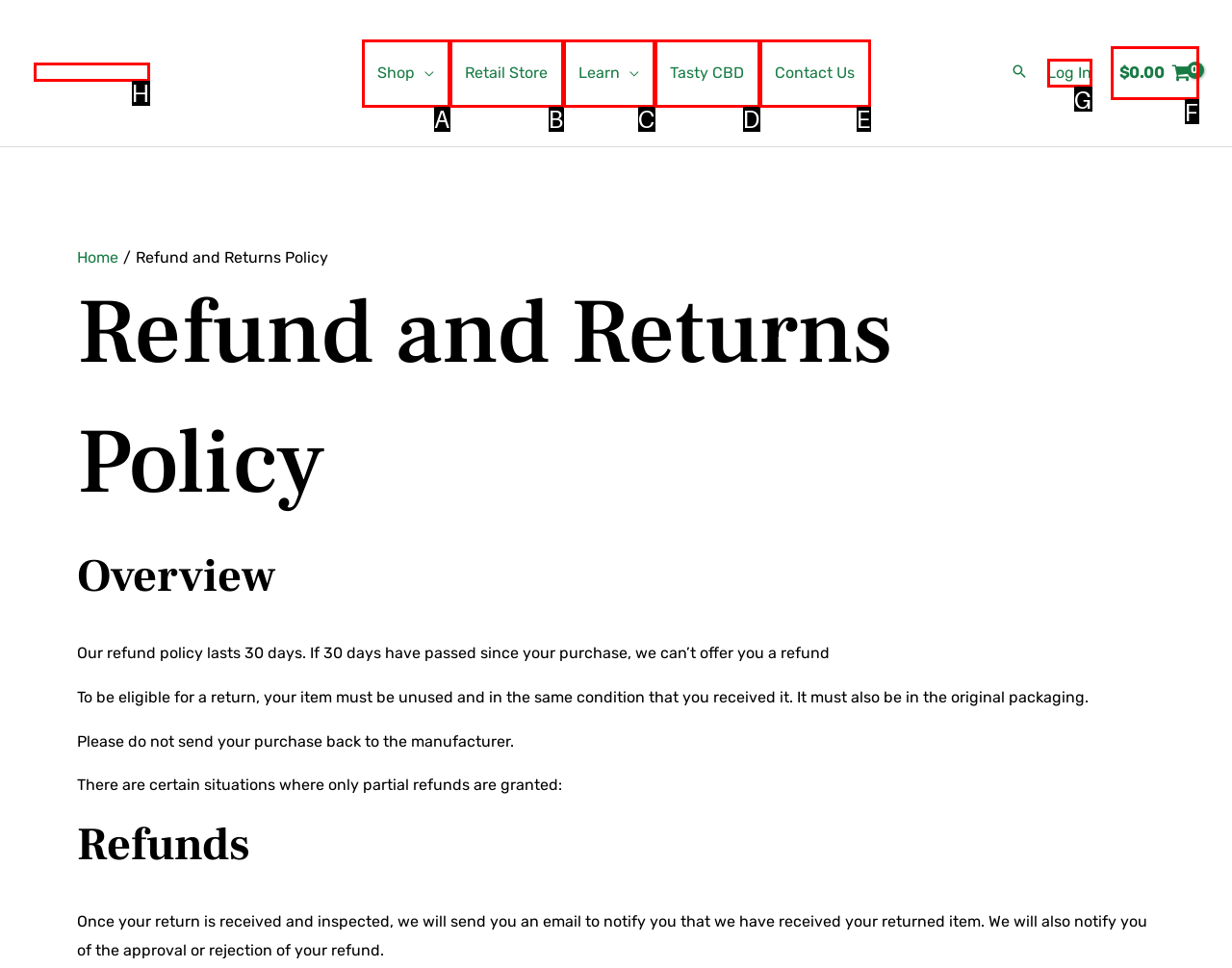Based on the provided element description: Crew, identify the best matching HTML element. Respond with the corresponding letter from the options shown.

None